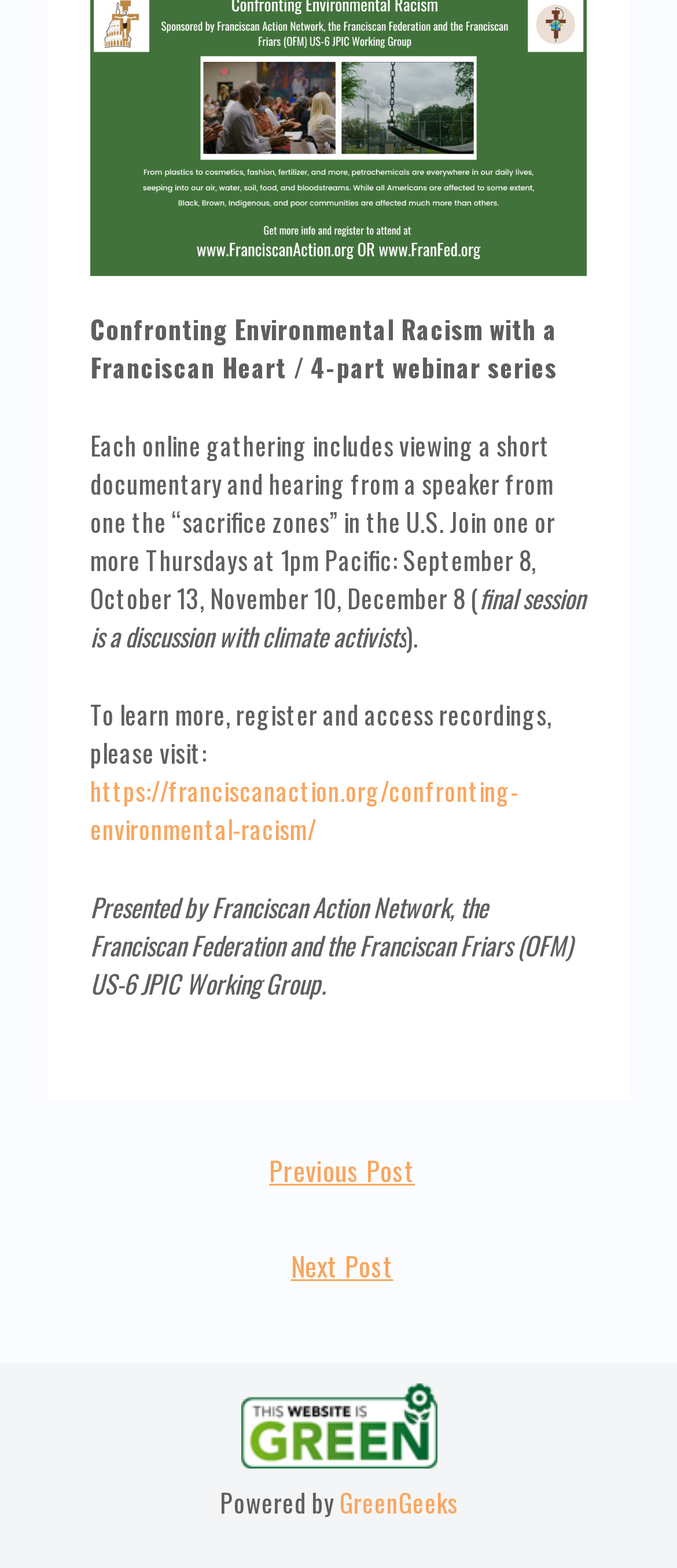Bounding box coordinates should be provided in the format (top-left x, top-left y, bottom-right x, bottom-right y) with all values between 0 and 1. Identify the bounding box for this UI element: https://franciscanaction.org/confronting-environmental-racism/

[0.133, 0.492, 0.767, 0.54]